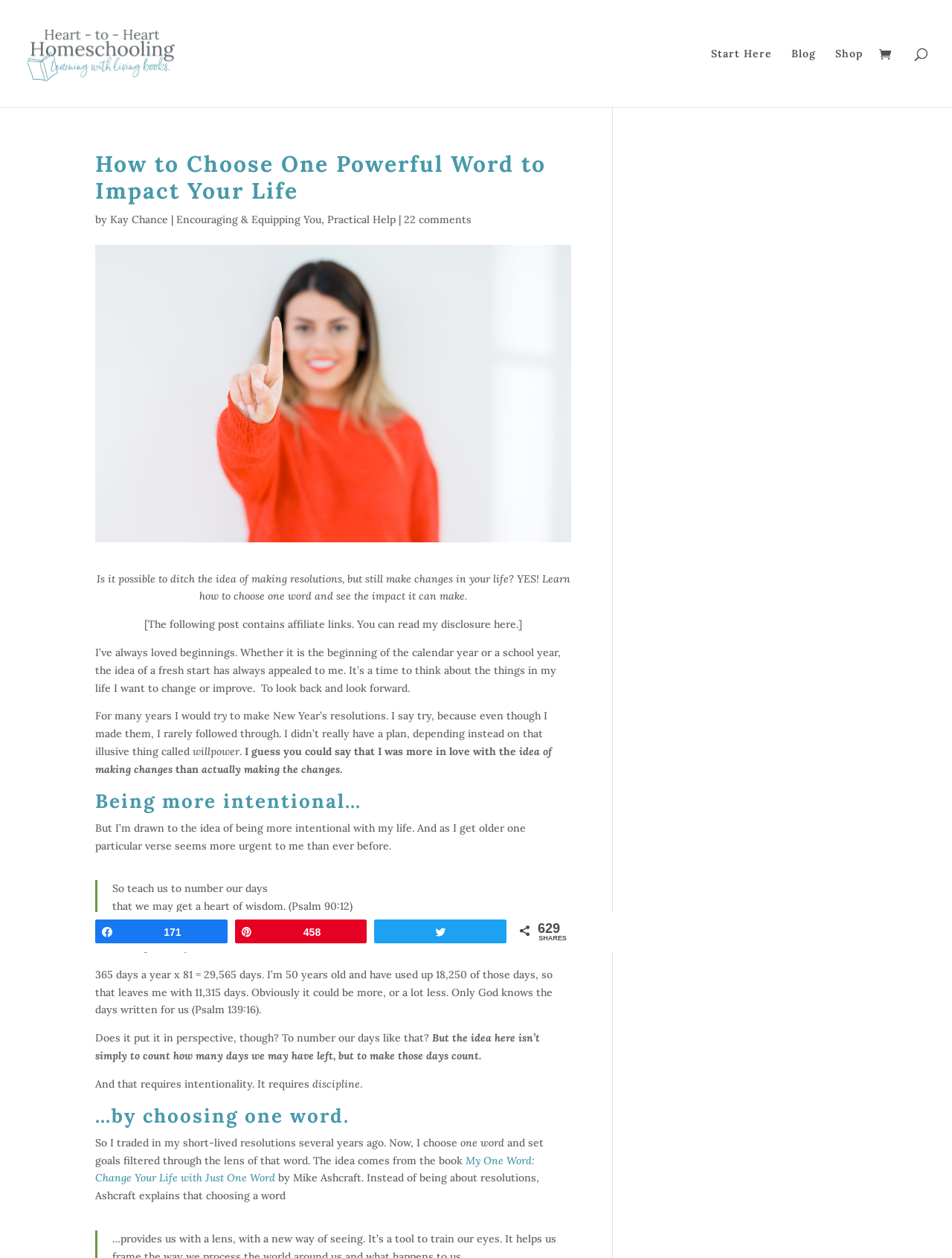What is the title of the book mentioned in the blog post?
Refer to the image and provide a one-word or short phrase answer.

My One Word